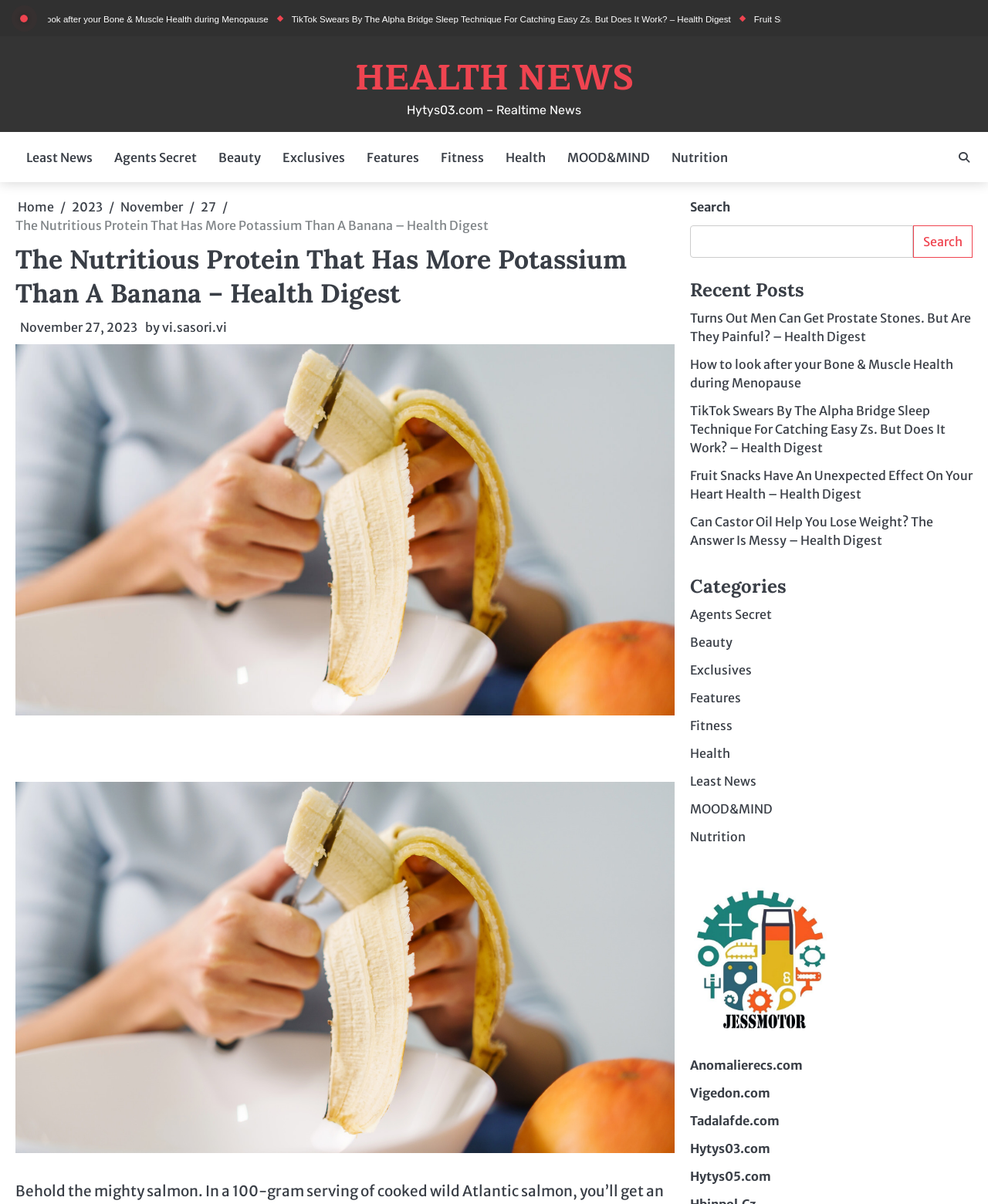Determine the bounding box coordinates of the region to click in order to accomplish the following instruction: "Check recent posts". Provide the coordinates as four float numbers between 0 and 1, specifically [left, top, right, bottom].

[0.698, 0.23, 0.984, 0.253]